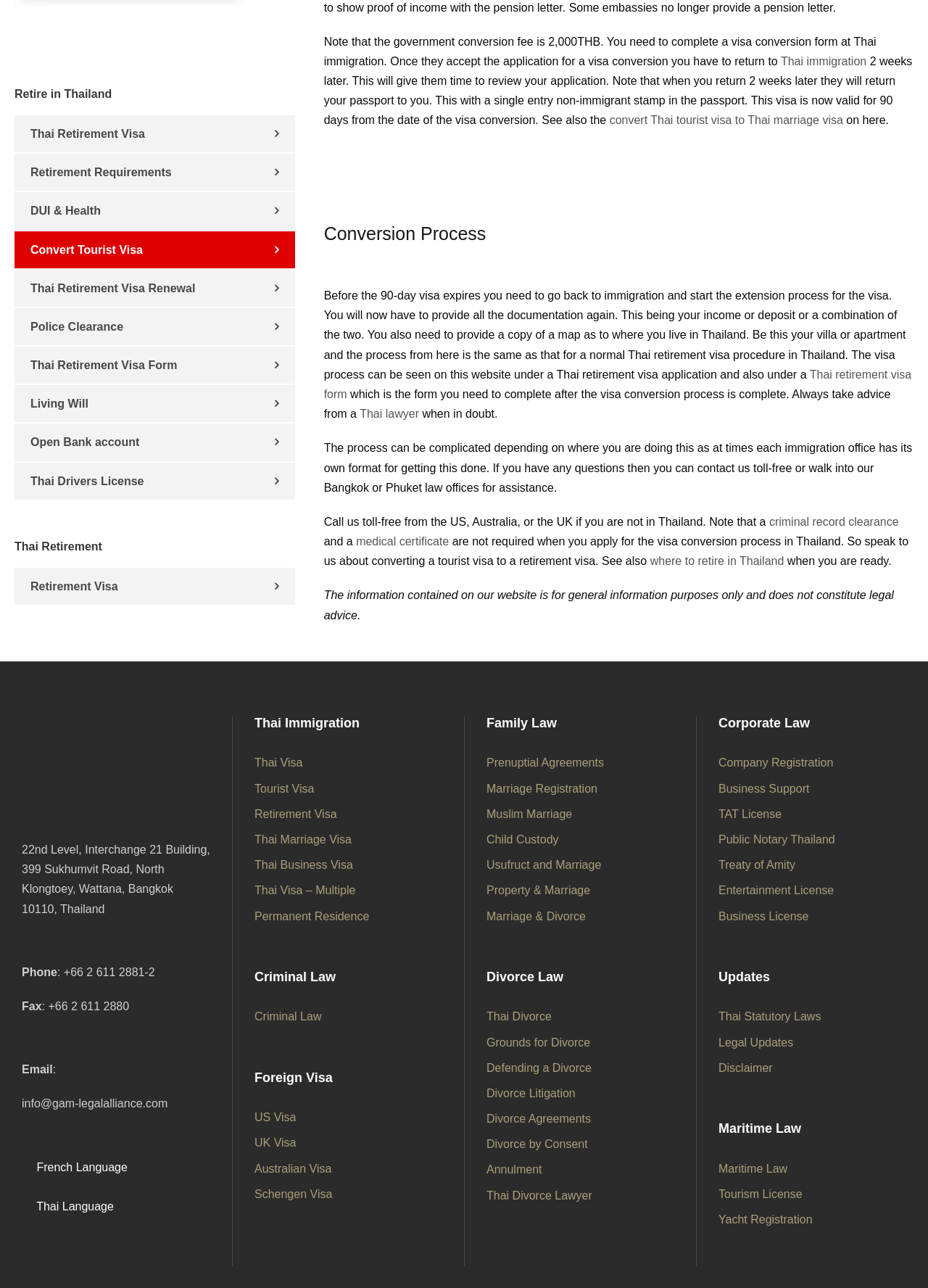Please find the bounding box coordinates of the element's region to be clicked to carry out this instruction: "Click the 'Thai immigration' link".

[0.841, 0.043, 0.934, 0.052]